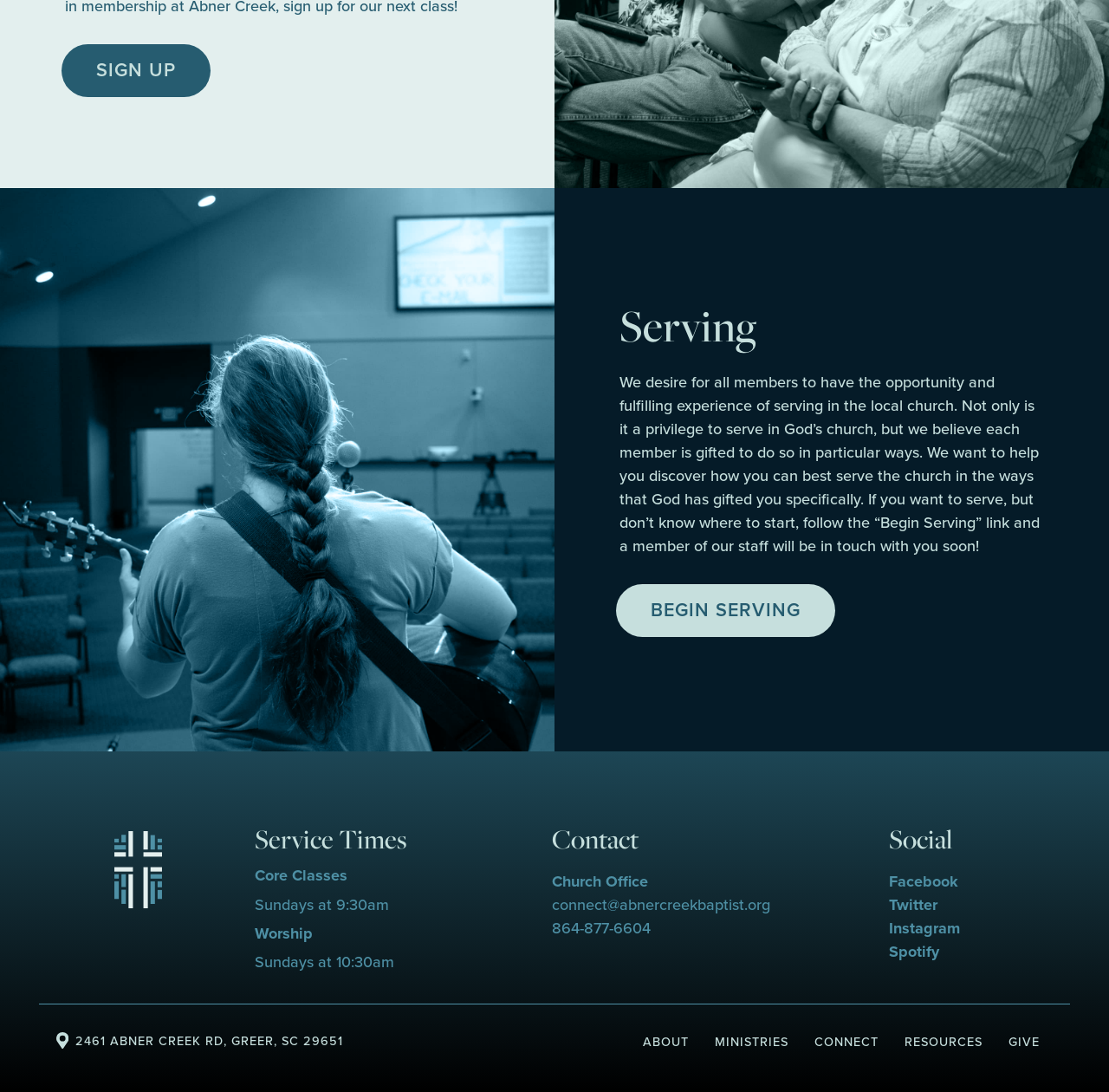Give a one-word or short-phrase answer to the following question: 
What are the service times for Core Classes?

Sundays at 9:30am